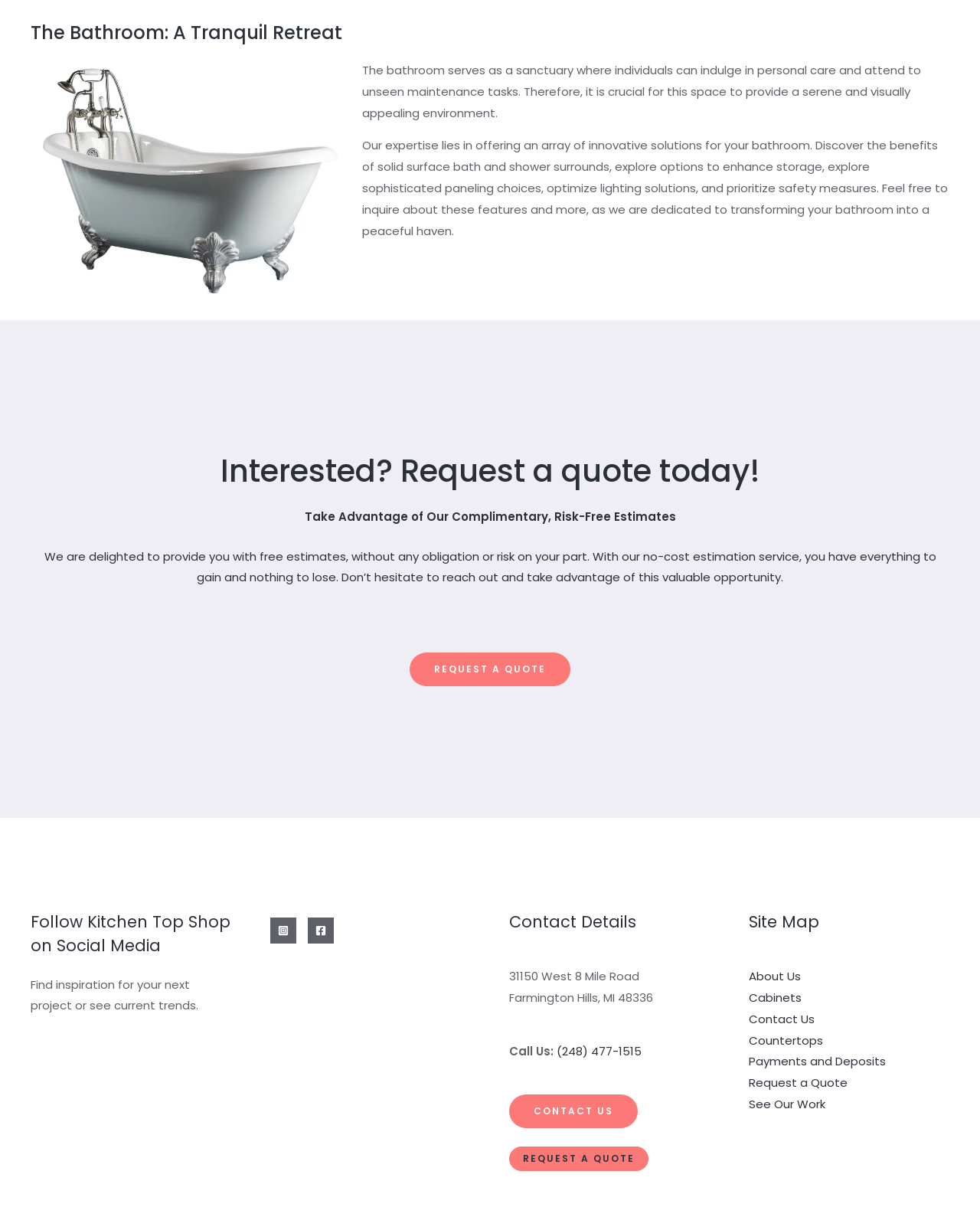Using the information in the image, could you please answer the following question in detail:
What types of services does Kitchen Top Shop offer?

The webpage mentions solid surface bath and shower surrounds, storage options, paneling choices, lighting solutions, and safety measures, indicating that Kitchen Top Shop offers a range of services related to bathroom renovation.